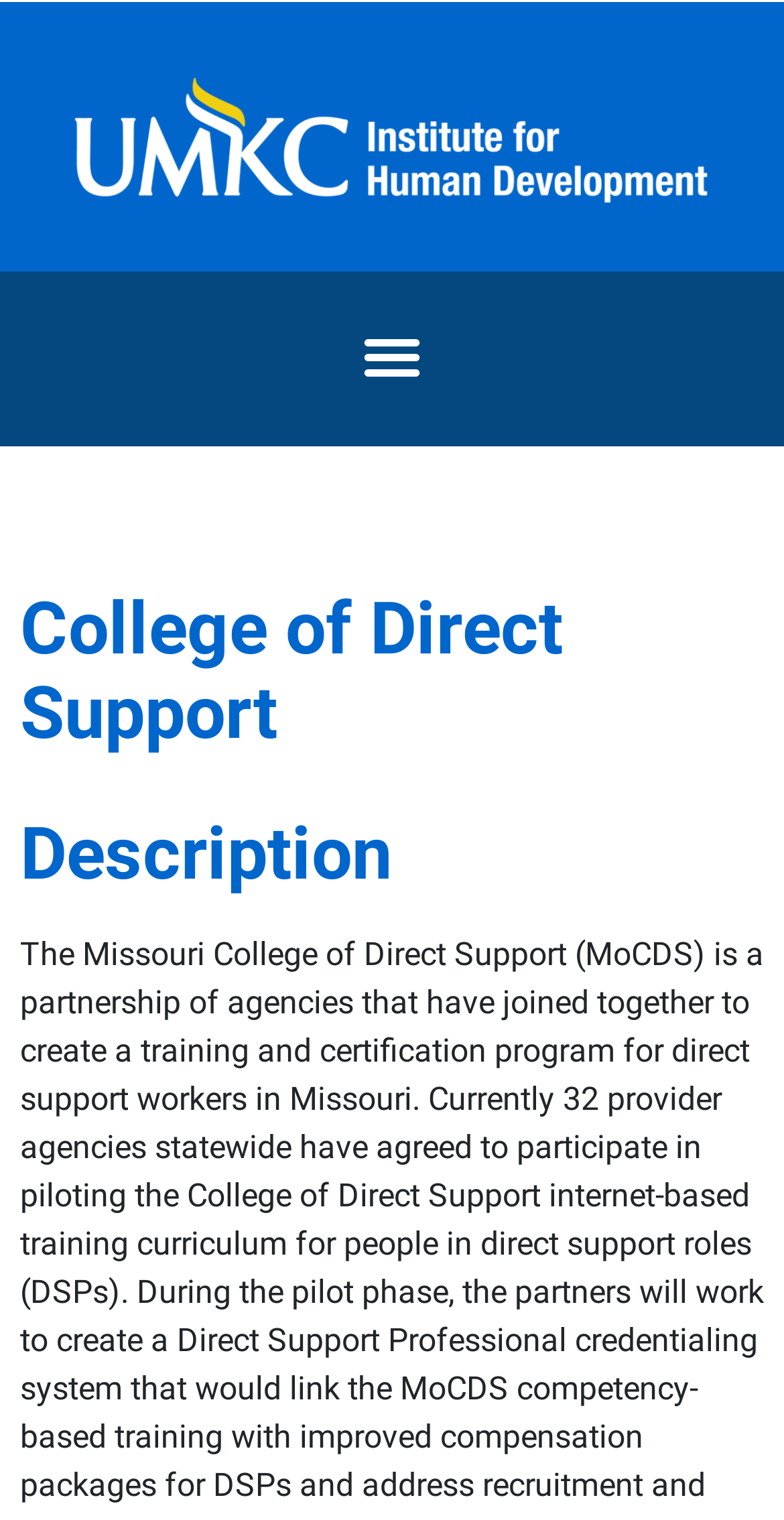Identify the bounding box of the UI component described as: "Menu".

[0.442, 0.206, 0.558, 0.266]